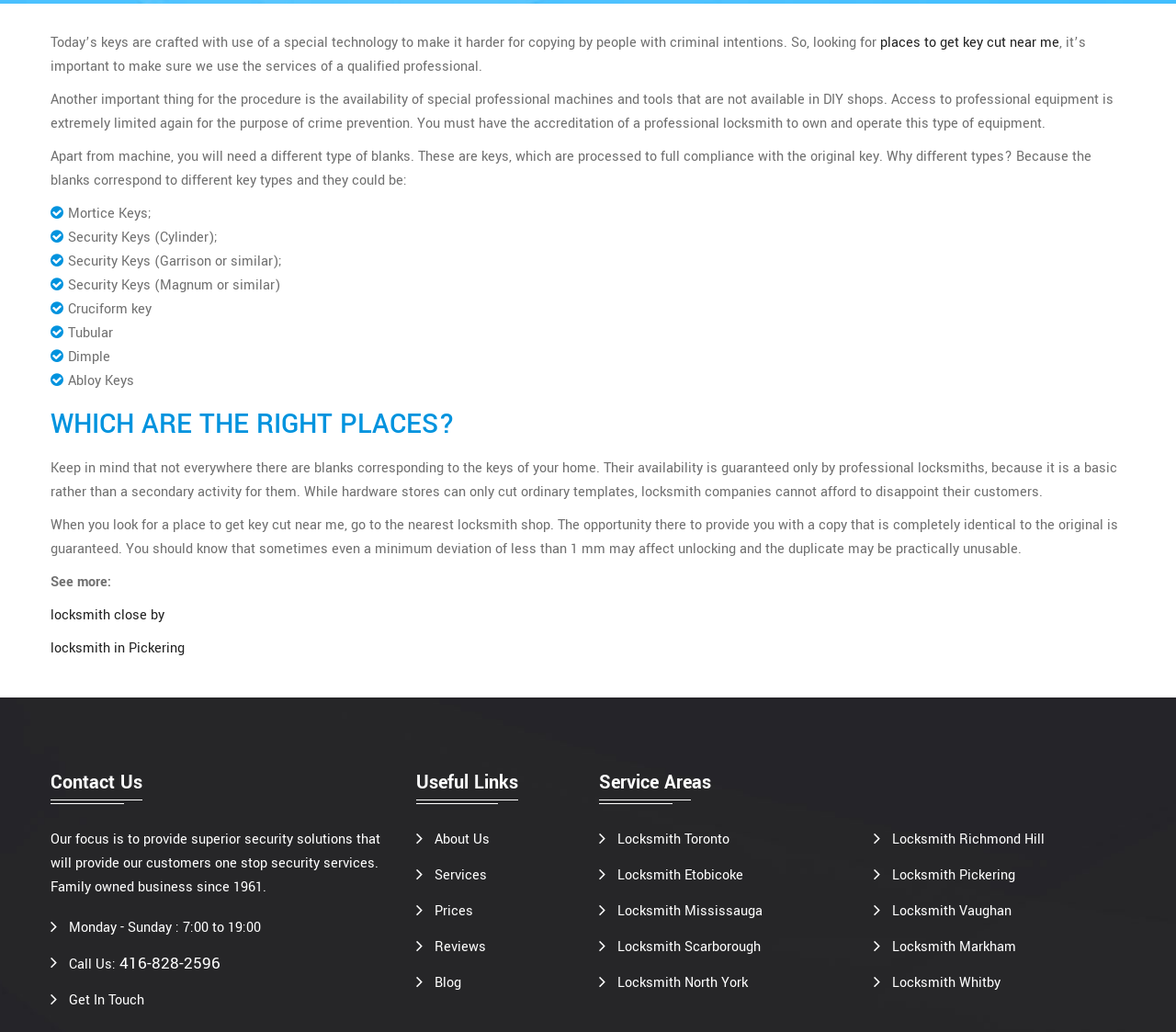Locate the bounding box coordinates of the element's region that should be clicked to carry out the following instruction: "Read the latest post". The coordinates need to be four float numbers between 0 and 1, i.e., [left, top, right, bottom].

None